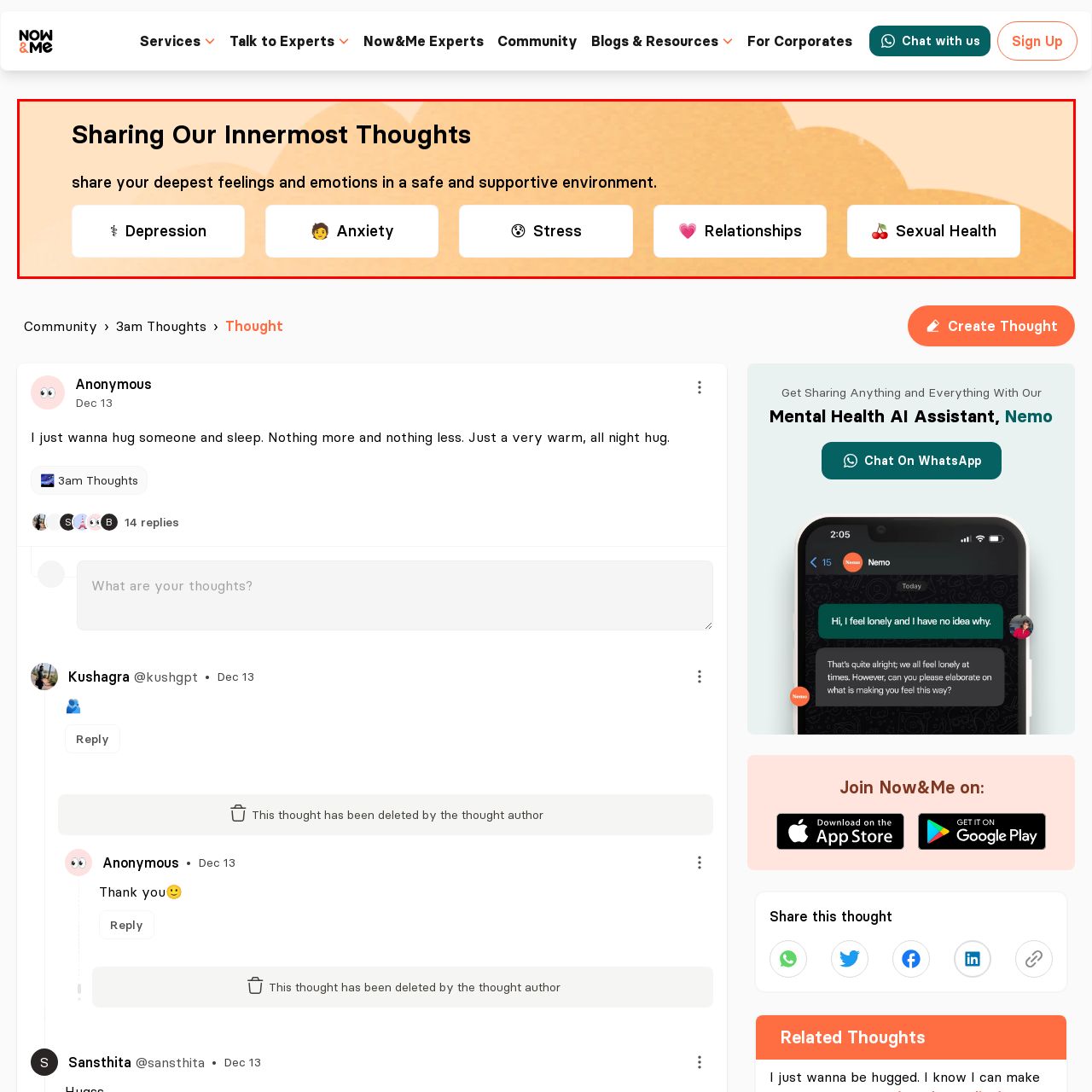How many themes are represented by icons?
View the portion of the image encircled by the red bounding box and give a one-word or short phrase answer.

5